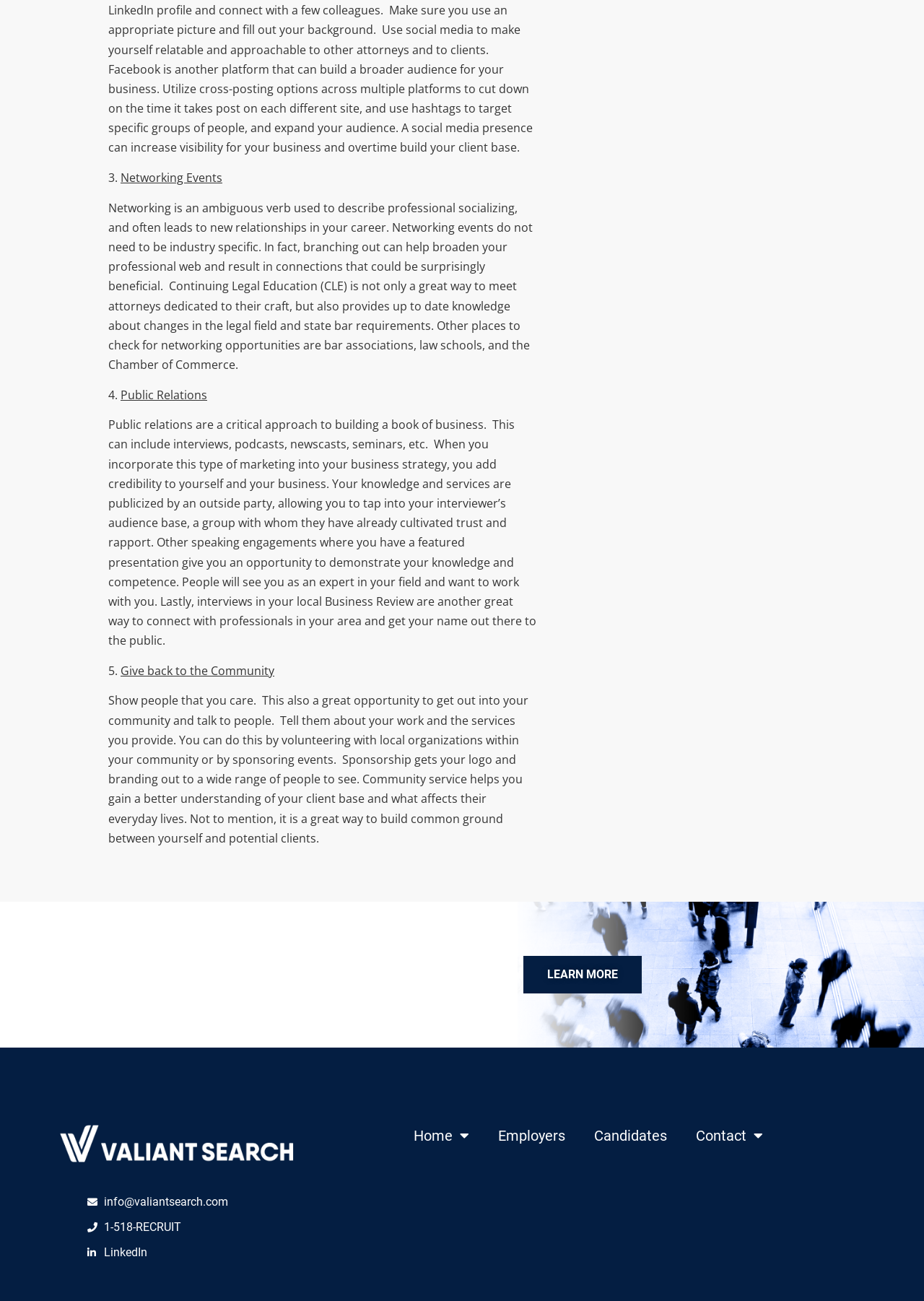What is the topic of the third paragraph? Using the information from the screenshot, answer with a single word or phrase.

Public Relations